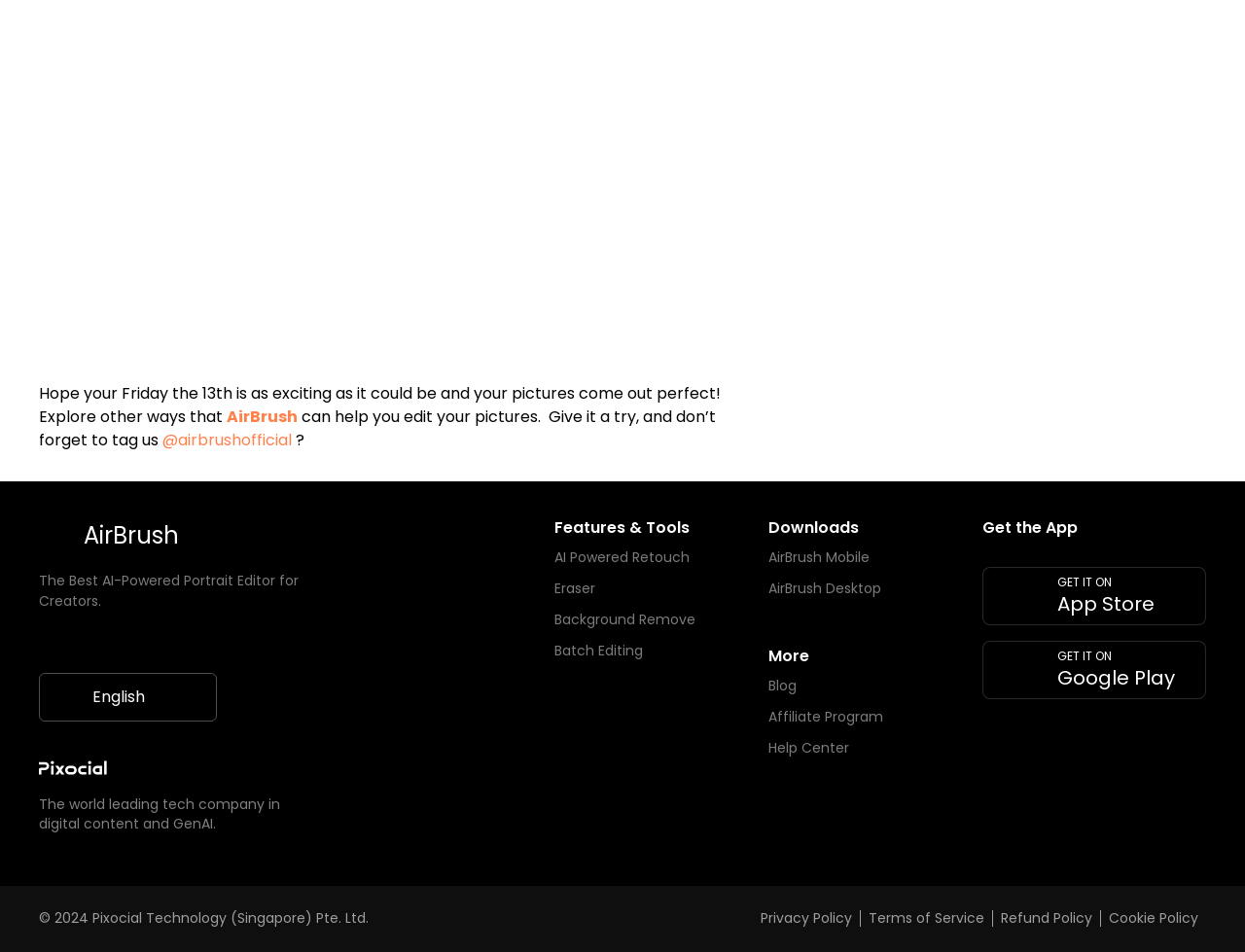For the given element description GET IT ON Google Play, determine the bounding box coordinates of the UI element. The coordinates should follow the format (top-left x, top-left y, bottom-right x, bottom-right y) and be within the range of 0 to 1.

[0.789, 0.673, 0.969, 0.734]